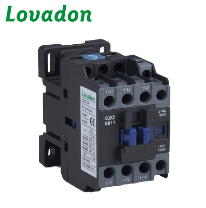Give a short answer to this question using one word or a phrase:
What brand manufactures the CJX2-0911 Contactor?

Lovadon